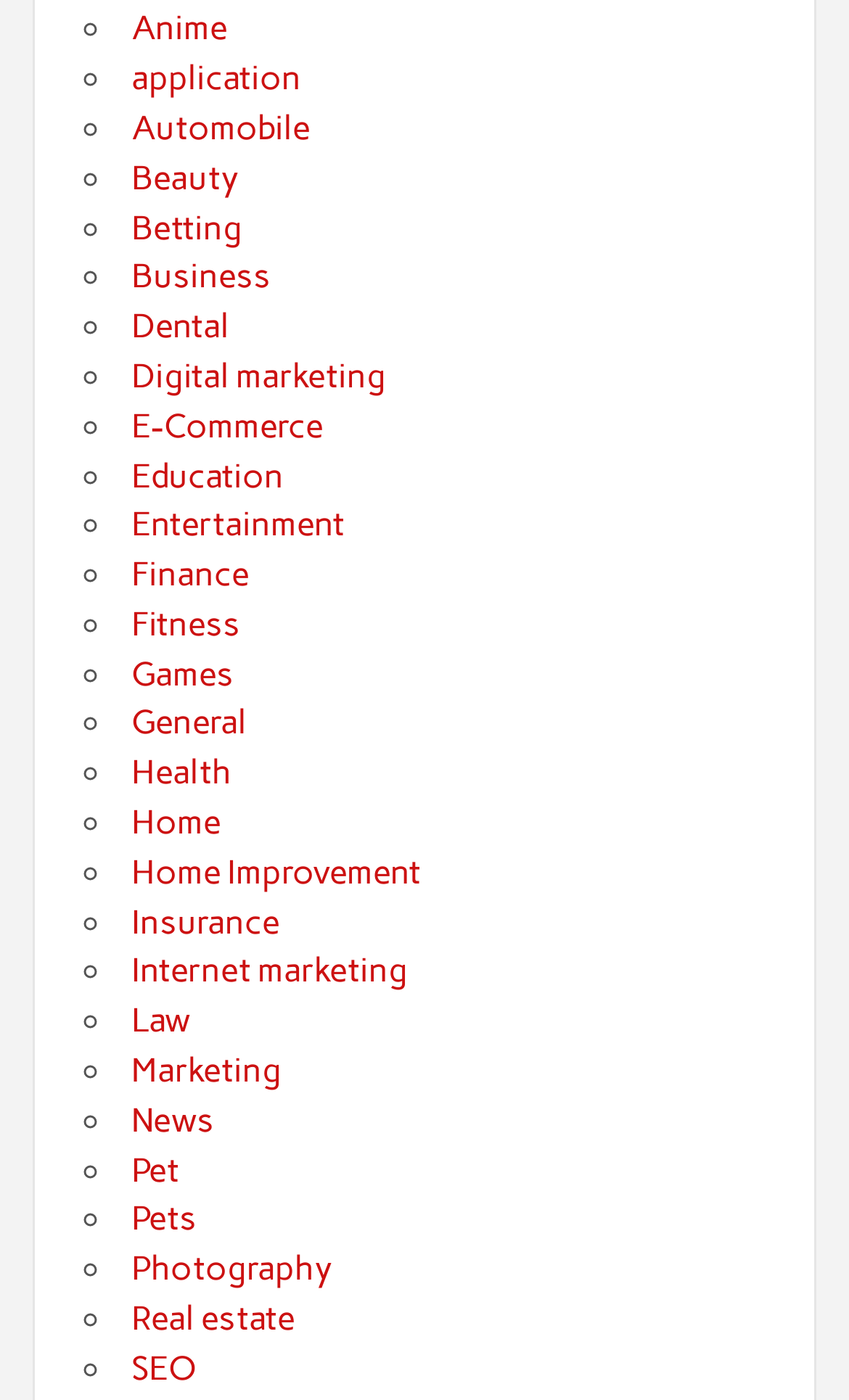Please provide the bounding box coordinates in the format (top-left x, top-left y, bottom-right x, bottom-right y). Remember, all values are floating point numbers between 0 and 1. What is the bounding box coordinate of the region described as: Home Improvement

[0.154, 0.609, 0.495, 0.637]